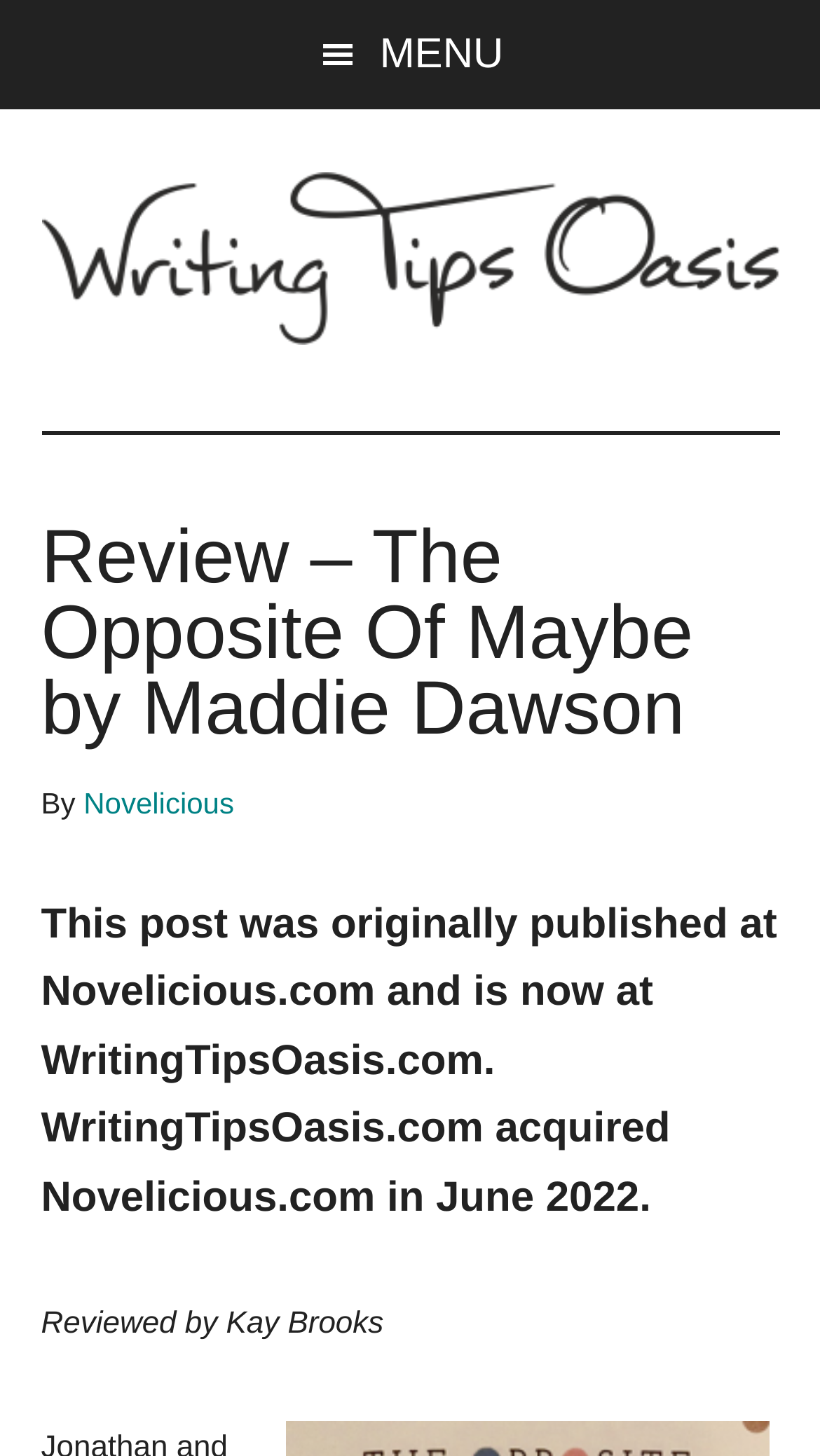Please extract the title of the webpage.

Review – The Opposite Of Maybe by Maddie Dawson